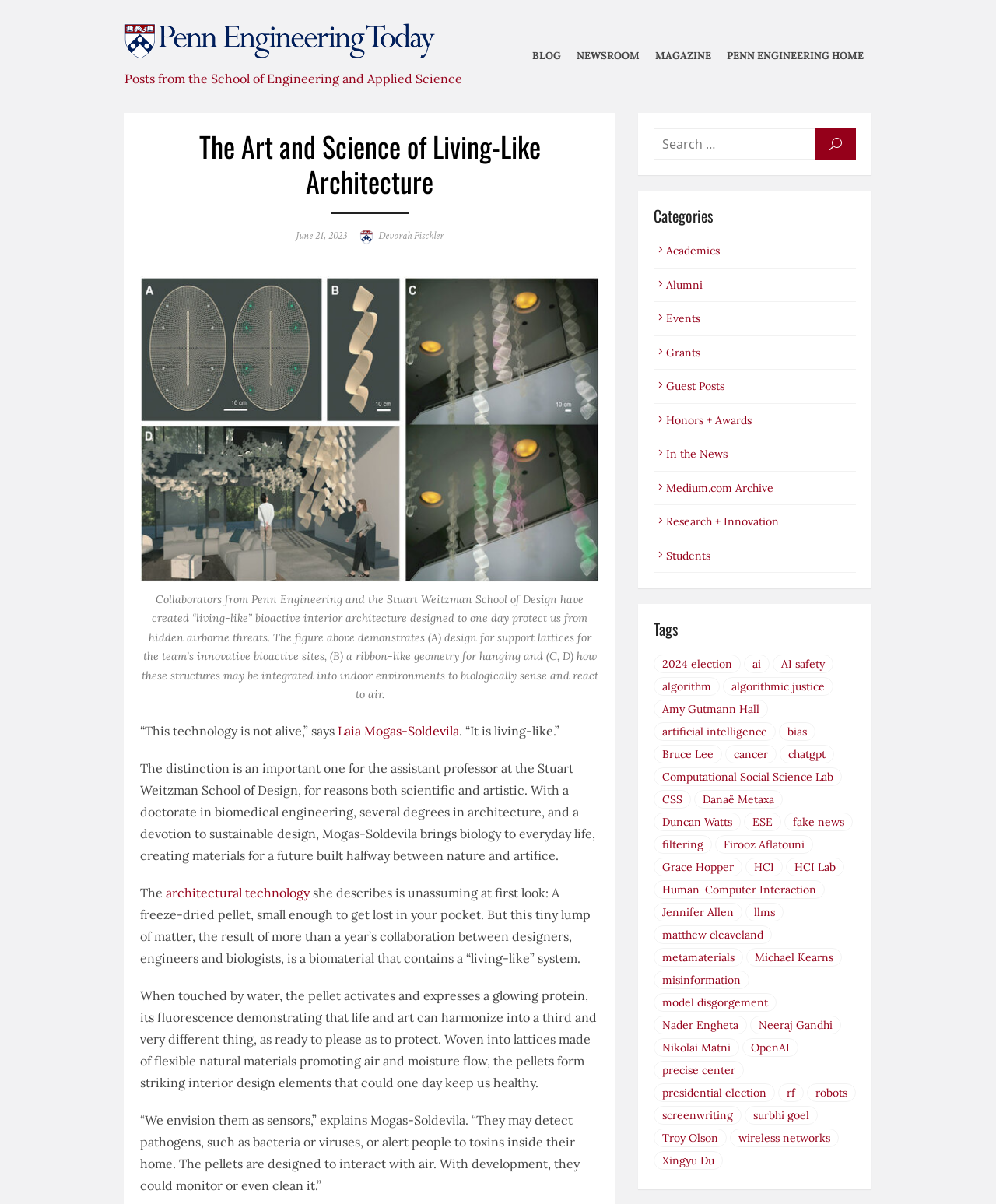Identify the bounding box coordinates of the region I need to click to complete this instruction: "Click on the 'BLOG' link".

[0.53, 0.034, 0.567, 0.06]